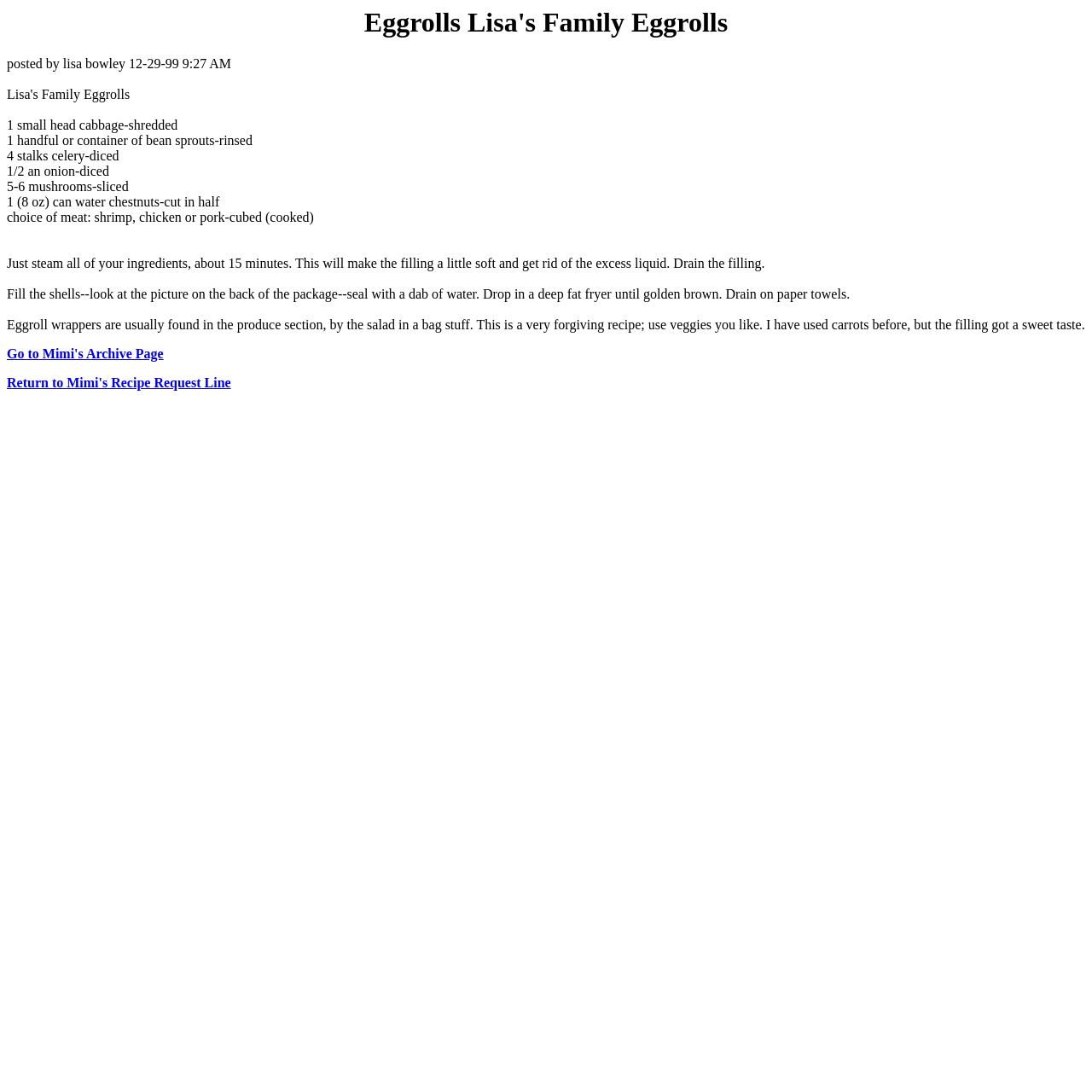Where can you usually find egg roll wrappers?
Based on the screenshot, answer the question with a single word or phrase.

Produce section